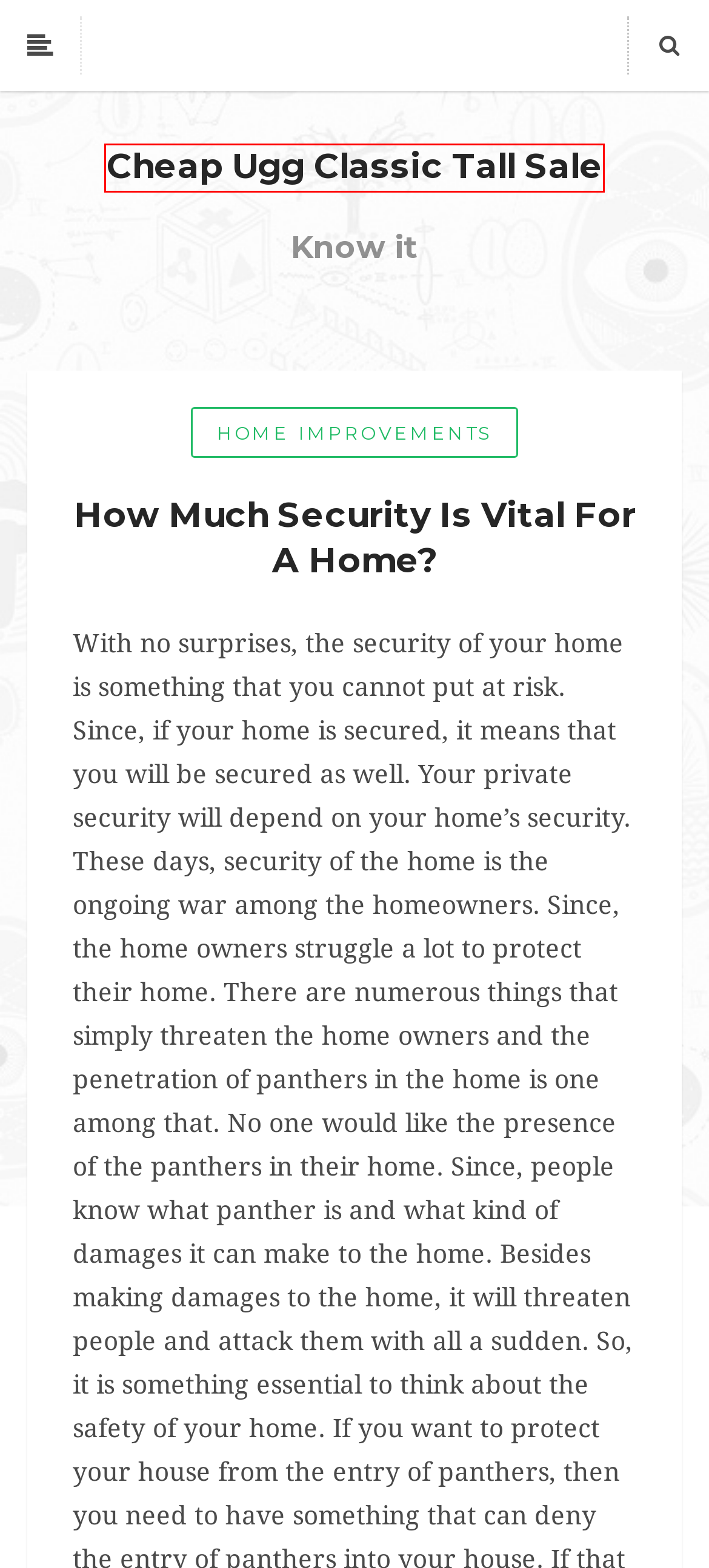You have a screenshot showing a webpage with a red bounding box around a UI element. Choose the webpage description that best matches the new page after clicking the highlighted element. Here are the options:
A. Home Improvements – Cheap Ugg Classic Tall Sale
B. Renovating Your Home – Cheap Ugg Classic Tall Sale
C. August 2023 – Cheap Ugg Classic Tall Sale
D. February 2018 – Cheap Ugg Classic Tall Sale
E. July 2022 – Cheap Ugg Classic Tall Sale
F. Cheap Ugg Classic Tall Sale – Know it
G. Importance Of Forklift Instructional Class – Cheap Ugg Classic Tall Sale
H. July 2021 – Cheap Ugg Classic Tall Sale

F